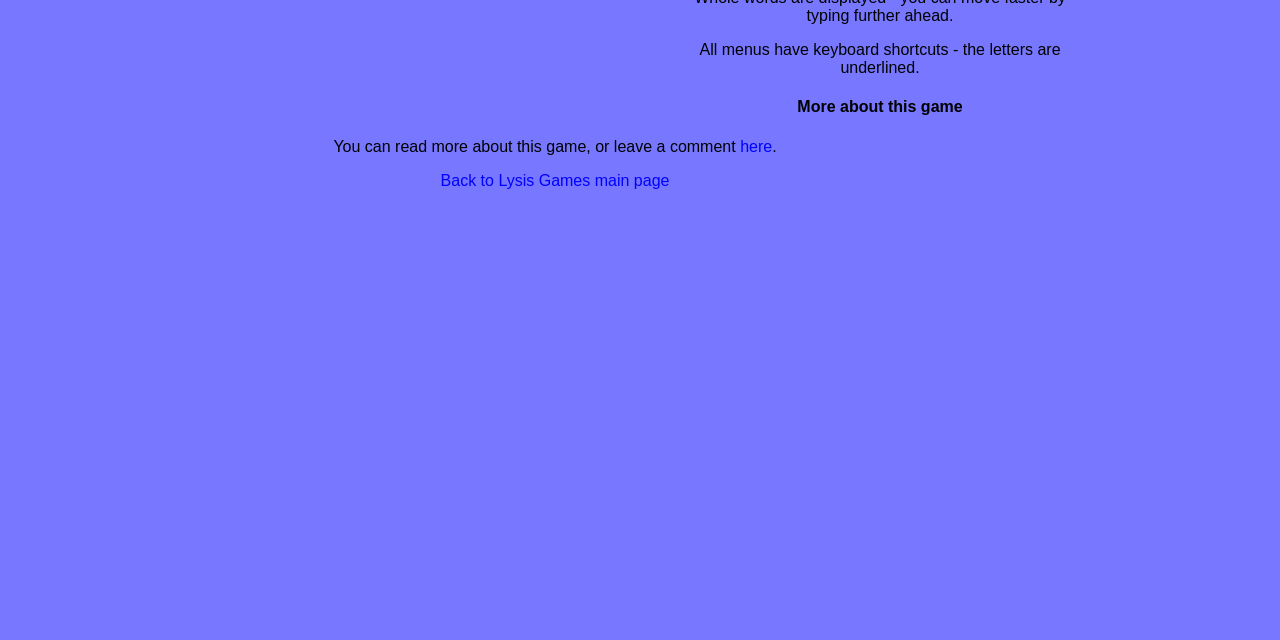Using the provided element description "aria-label="Advertisement" name="aswift_4" title="Advertisement"", determine the bounding box coordinates of the UI element.

[0.844, 0.388, 0.969, 0.528]